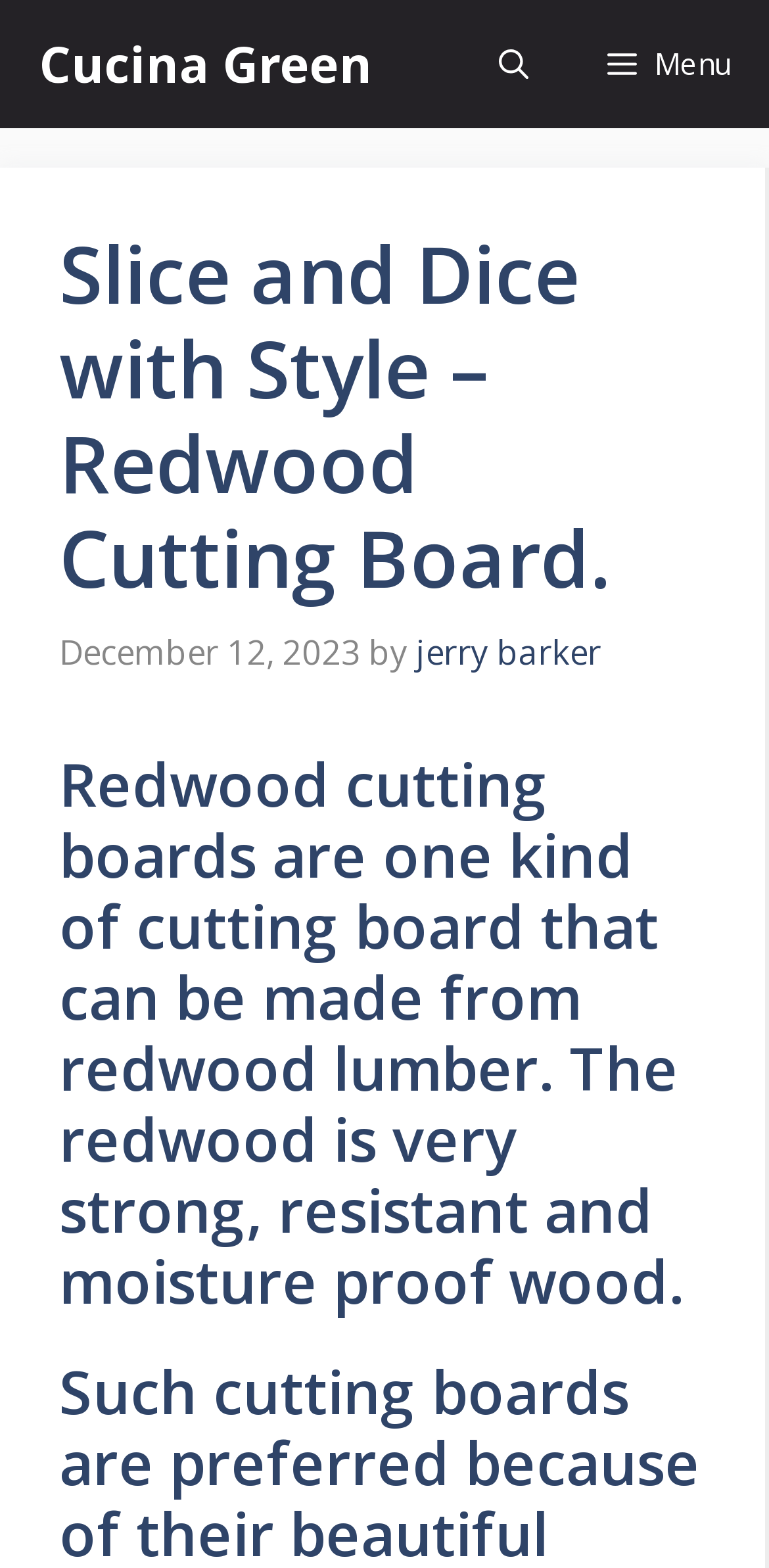Can you extract the headline from the webpage for me?

Slice and Dice with Style – Redwood Cutting Board.